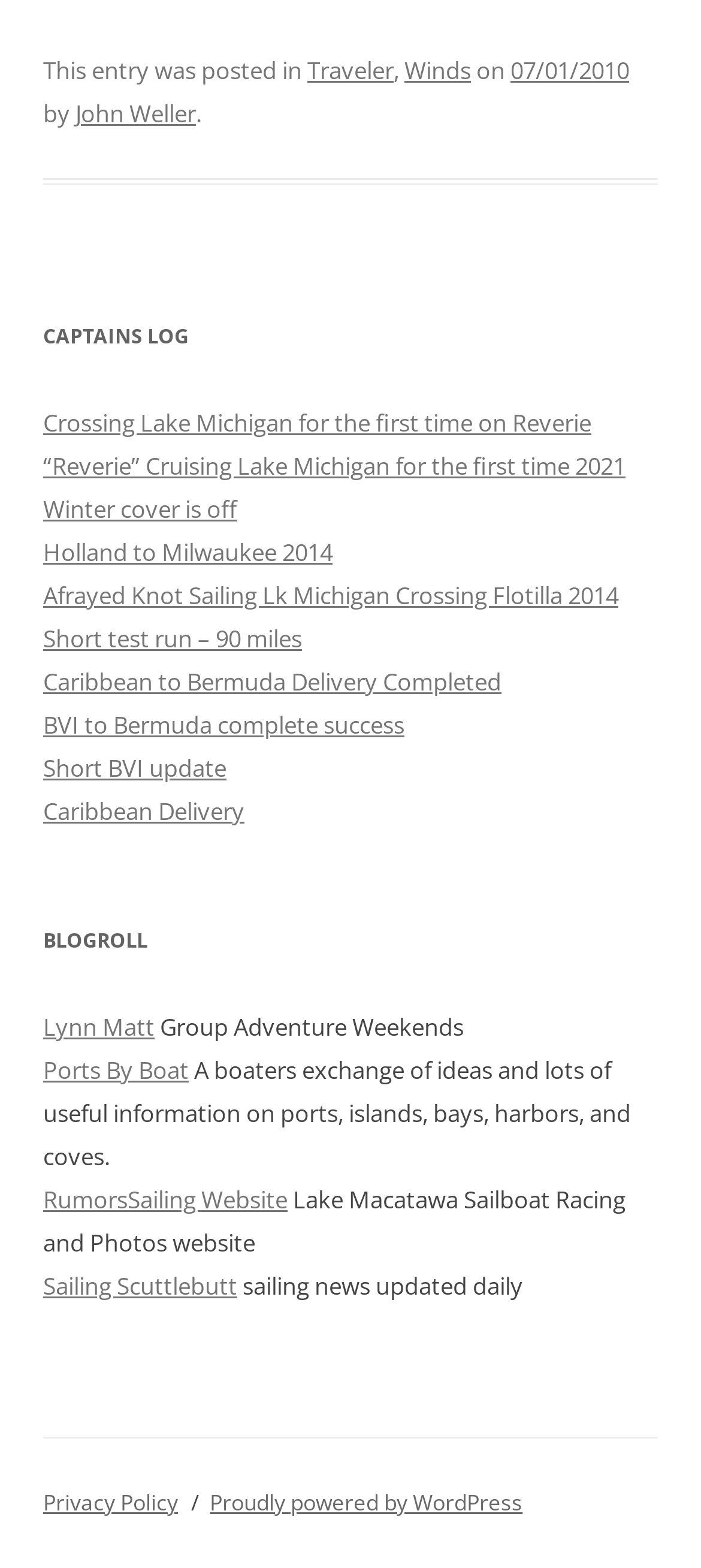Determine the bounding box coordinates of the UI element that matches the following description: "Next Week". The coordinates should be four float numbers between 0 and 1 in the format [left, top, right, bottom].

None